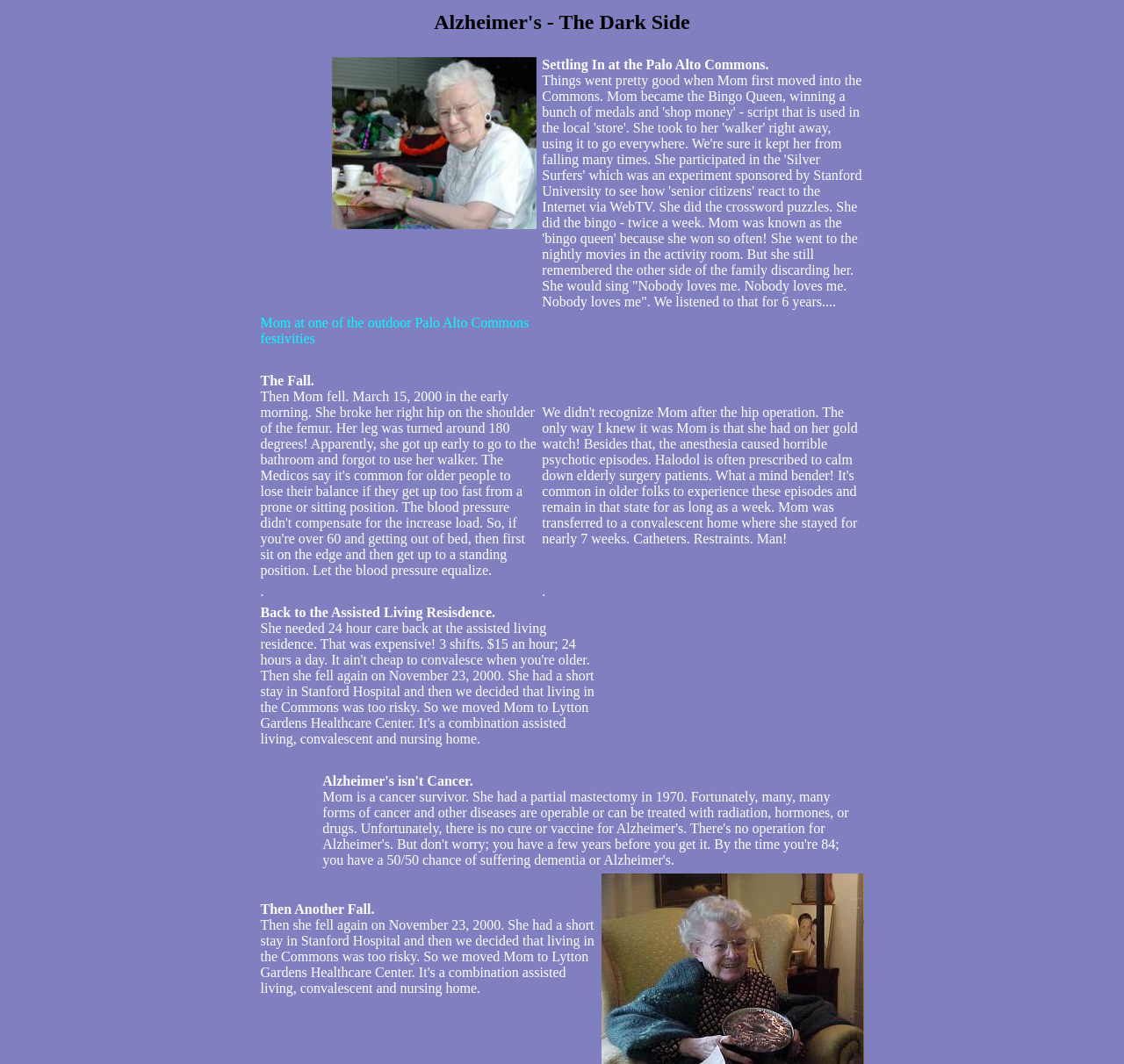Deliver a detailed narrative of the webpage's visual and textual elements.

This webpage is about the personal experience of a family dealing with Alzheimer's disease, specifically the story of Pearl Davids, the mother. The page is divided into sections, each with a heading and a descriptive text.

At the top, there is a heading "Alzheimer's - The Dark Side". Below this, there is an image of Pearl Davids at the Commons, accompanied by a descriptive text about her initial experience at the Palo Alto Commons, where she participated in various activities and became known as the "Bingo Queen".

Further down, there is another image of Pearl Davids at an outdoor festival at the Palo Alto Commons. The text adjacent to this image describes her daily life at the Commons, including her use of a walker and her participation in activities like crossword puzzles and movies.

The next section describes a turning point in Pearl's life, "The Fall", where she broke her hip and underwent surgery. The text explains the challenges she faced during her recovery, including psychotic episodes caused by anesthesia and her subsequent transfer to a convalescent home.

The following sections describe Pearl's return to the assisted living residence, where she required 24-hour care, and her subsequent falls, which led to her move to Lytton Gardens Healthcare Center. The text also touches on the financial burden of caregiving for an elderly person.

The final section of the page discusses the difference between Alzheimer's and cancer, highlighting the lack of a cure or vaccine for Alzheimer's and the high likelihood of developing dementia or Alzheimer's by the age of 84.